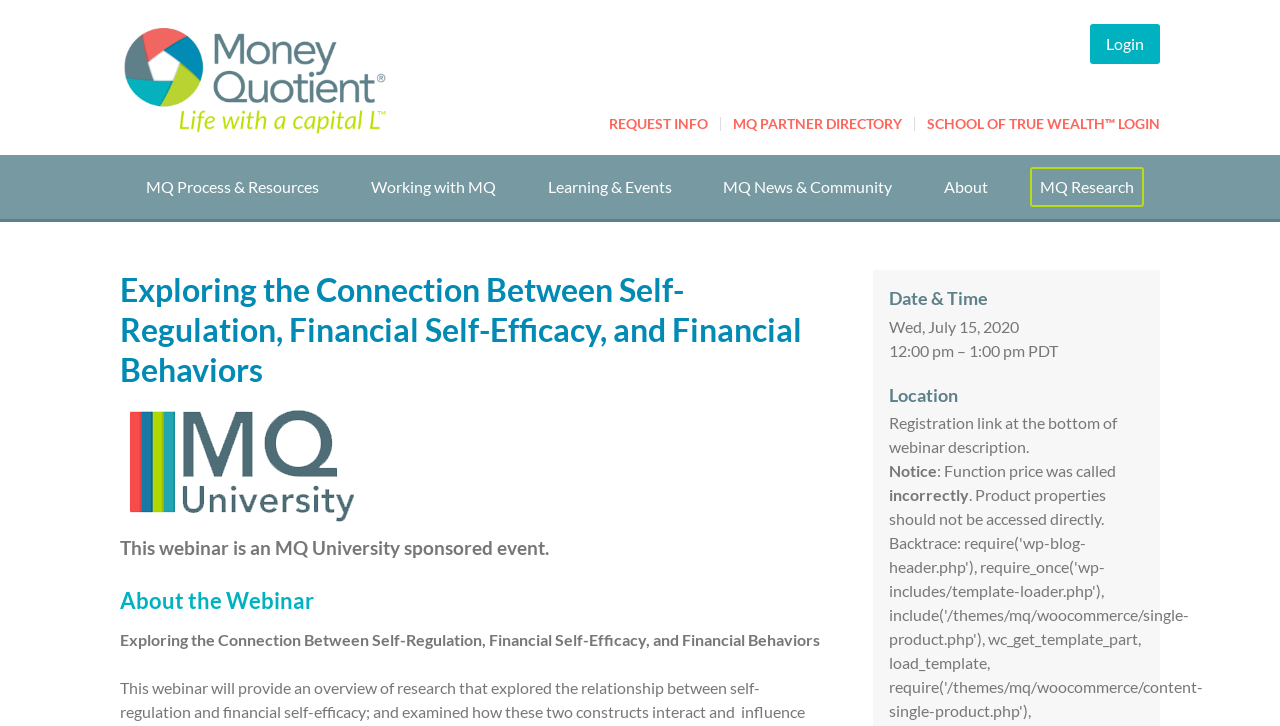What is the time of the webinar?
Please provide a comprehensive answer based on the visual information in the image.

The time of the webinar can be found in the section 'Date & Time' which is located in the middle of the webpage, where it is stated that the webinar will take place from '12:00 pm – 1:00 pm PDT'.